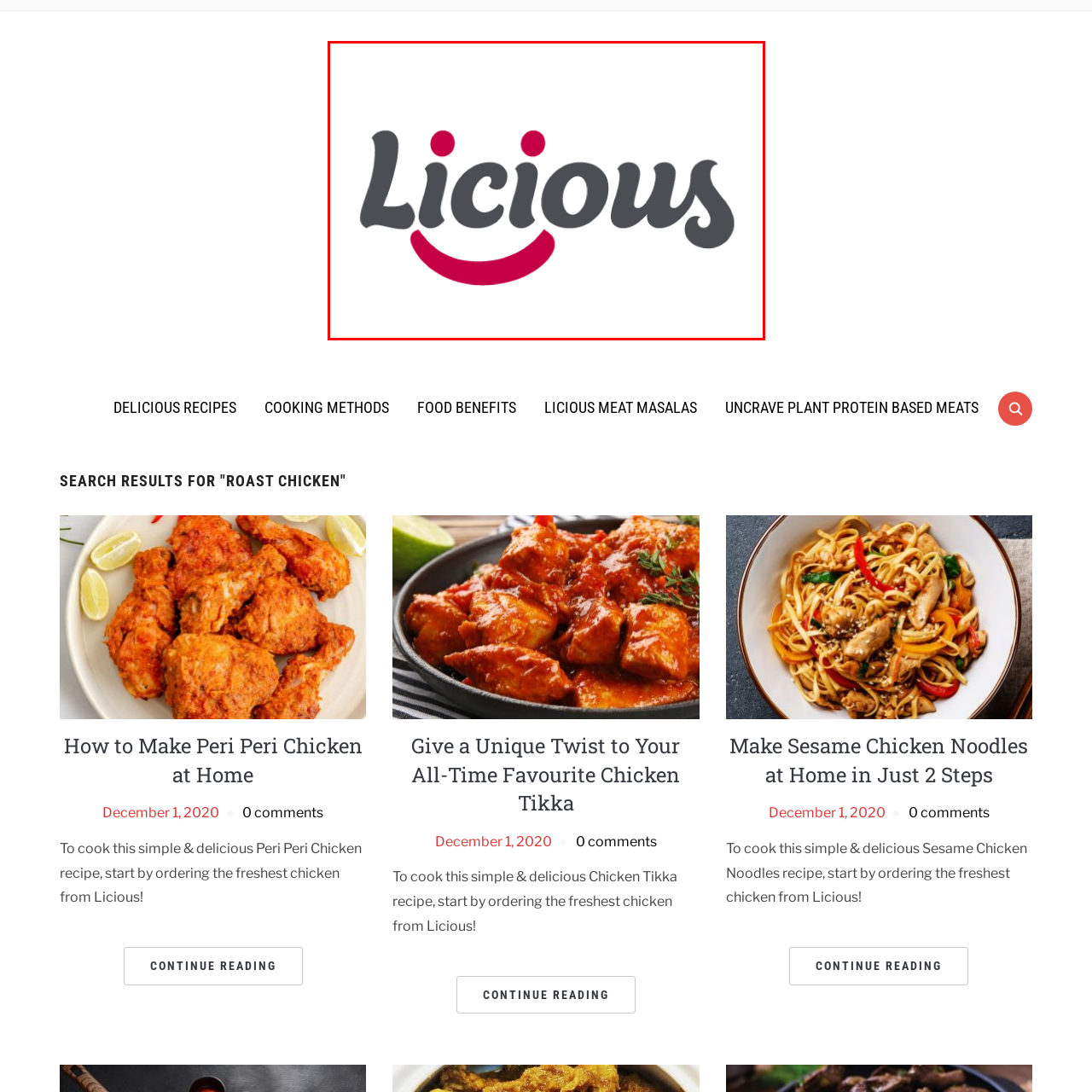Please look at the image within the red bounding box and provide a detailed answer to the following question based on the visual information: What is the brand's specialty?

The caption states that Licious is a brand that specializes in fresh meat delivery and delicious recipes, implying that the brand's primary focus is on providing quality meat products and culinary experiences.